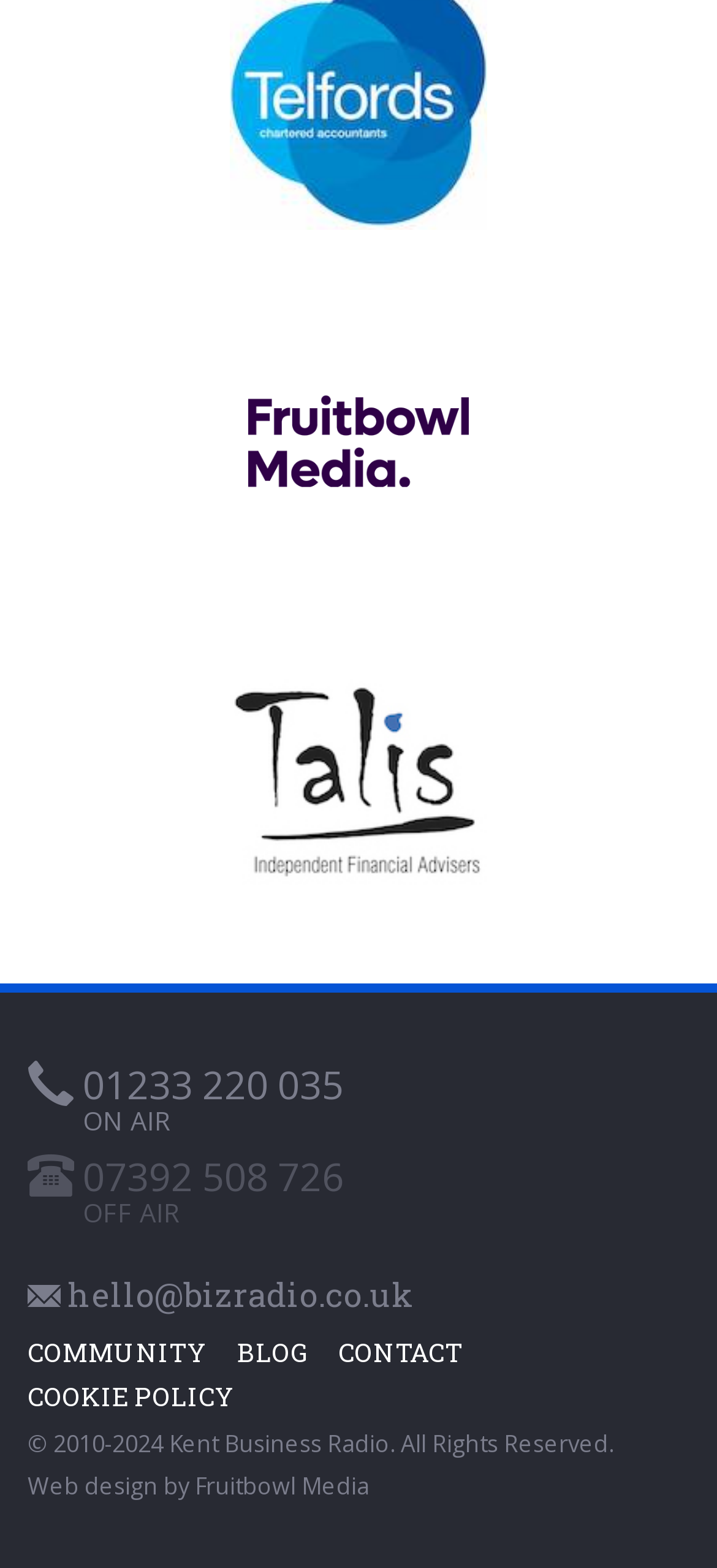Provide the bounding box coordinates of the HTML element described as: "Fruitbowl Media". The bounding box coordinates should be four float numbers between 0 and 1, i.e., [left, top, right, bottom].

[0.272, 0.938, 0.515, 0.958]